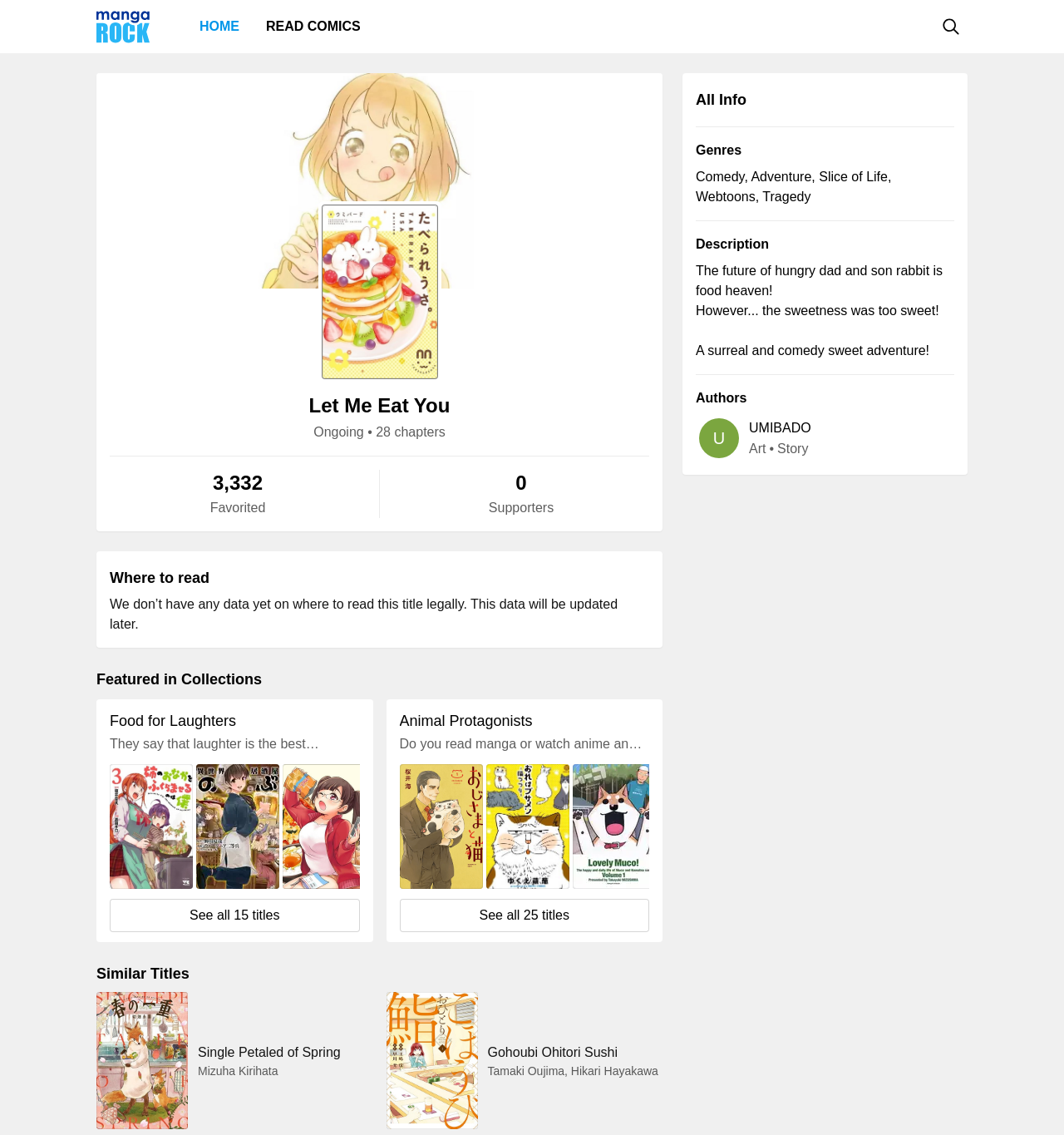Using the provided description: "parent_node: HOME", find the bounding box coordinates of the corresponding UI element. The output should be four float numbers between 0 and 1, in the format [left, top, right, bottom].

[0.091, 0.009, 0.141, 0.038]